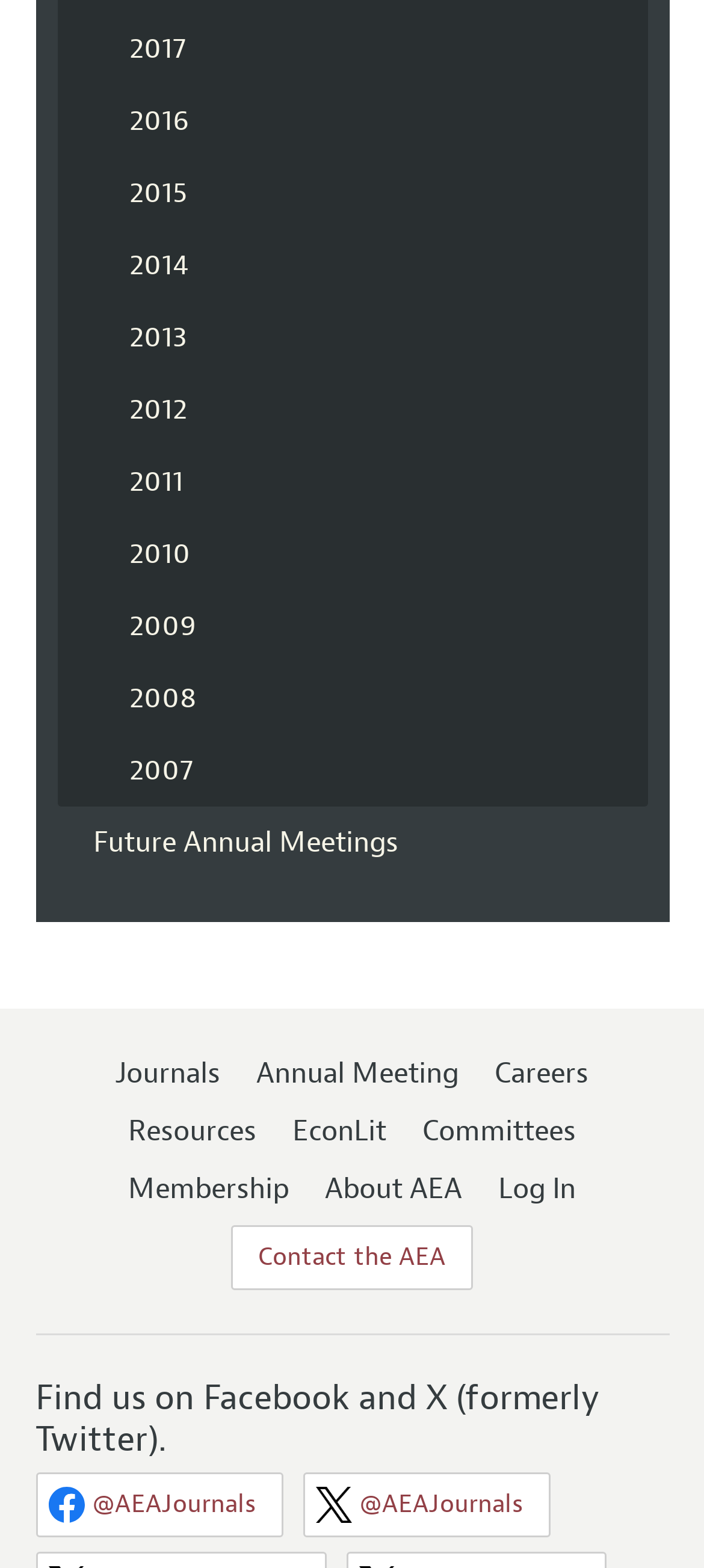Indicate the bounding box coordinates of the element that must be clicked to execute the instruction: "Follow AEA on Facebook". The coordinates should be given as four float numbers between 0 and 1, i.e., [left, top, right, bottom].

[0.05, 0.939, 0.401, 0.98]